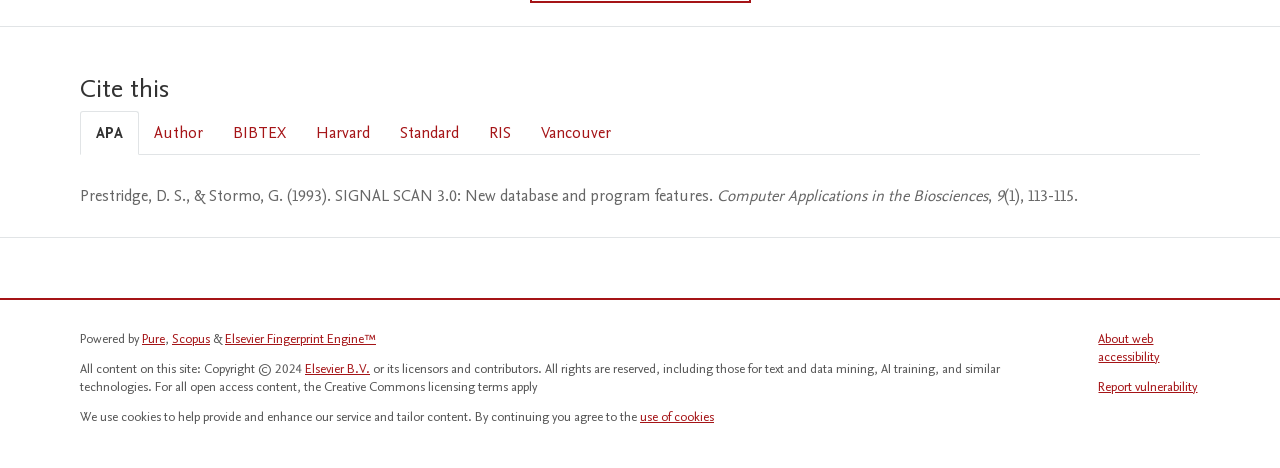What is the page range of the publication?
Look at the image and respond with a one-word or short-phrase answer.

(1), 113-115